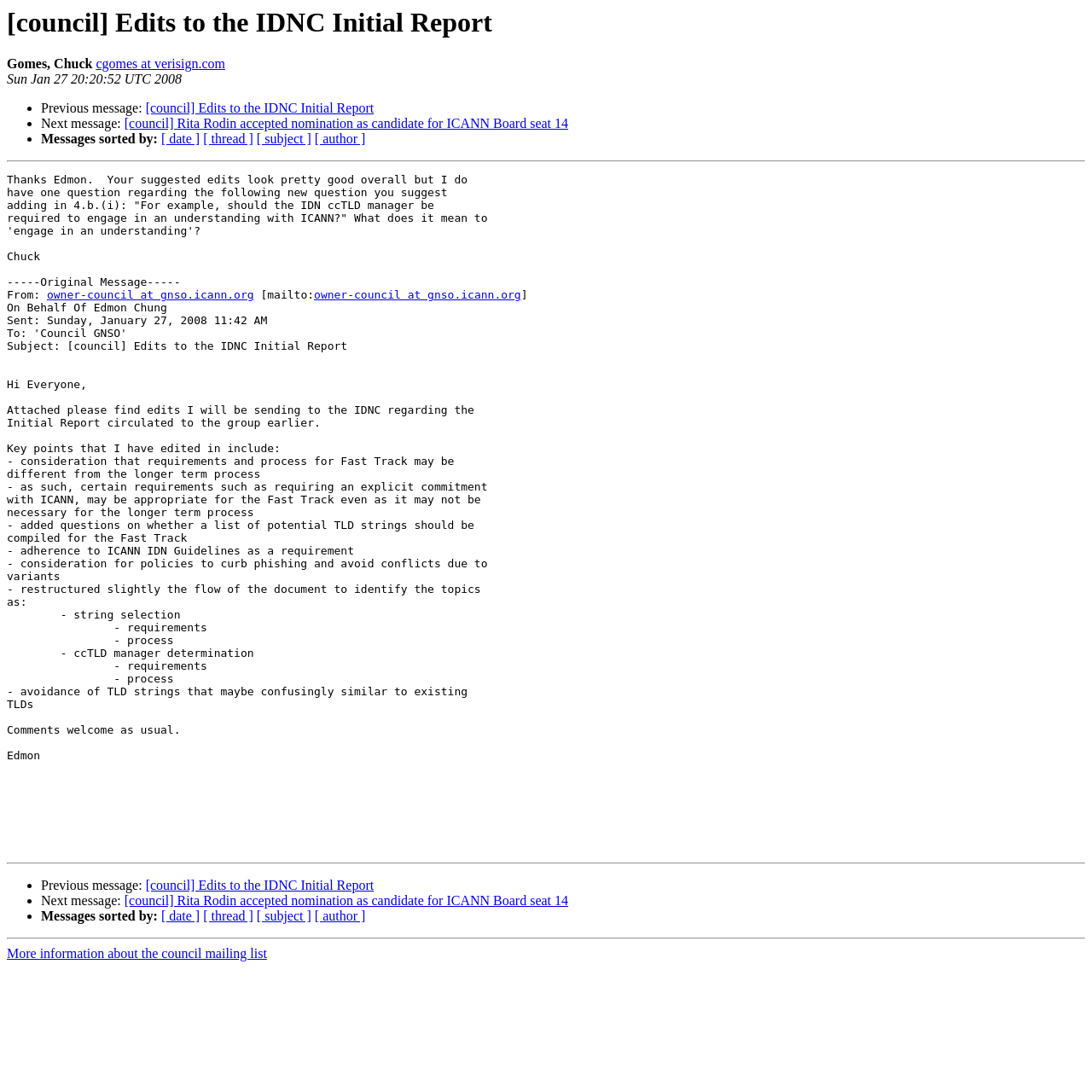Pinpoint the bounding box coordinates for the area that should be clicked to perform the following instruction: "View previous message".

[0.133, 0.093, 0.342, 0.106]